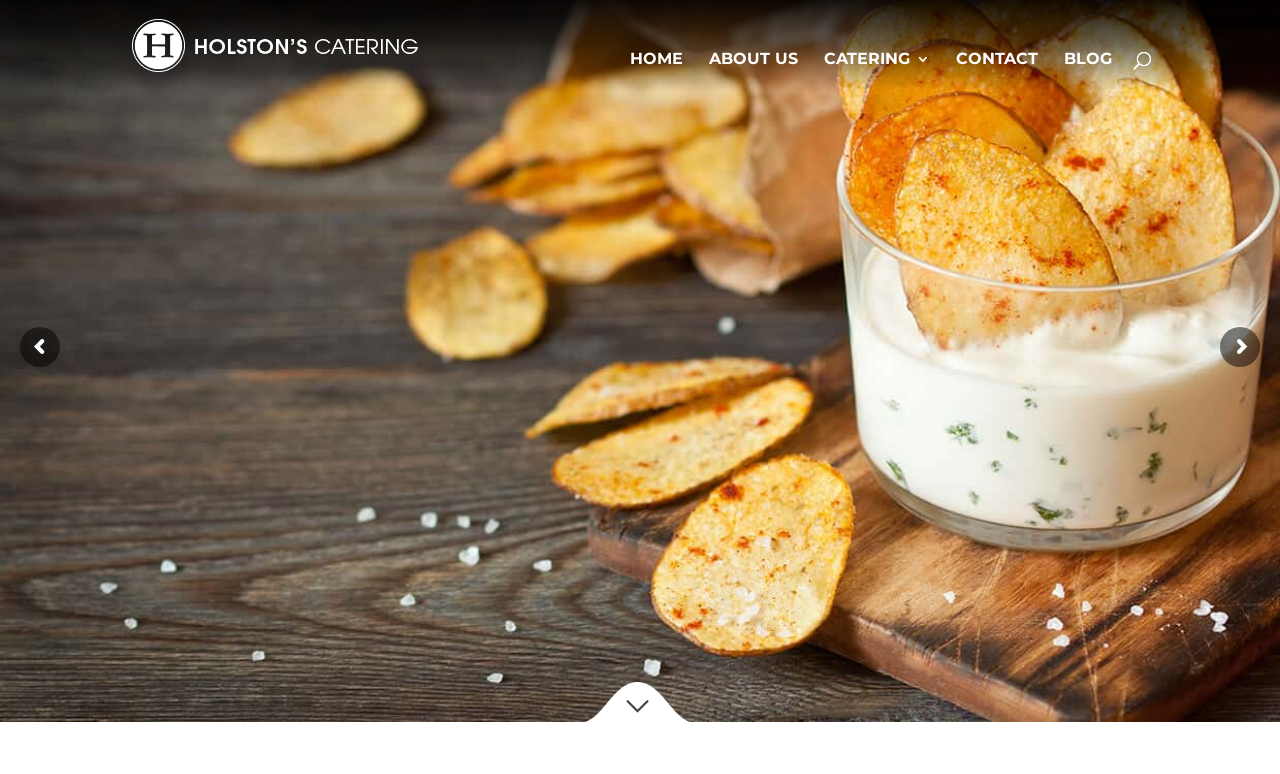Is there a search bar on the page?
Using the image, give a concise answer in the form of a single word or short phrase.

Yes